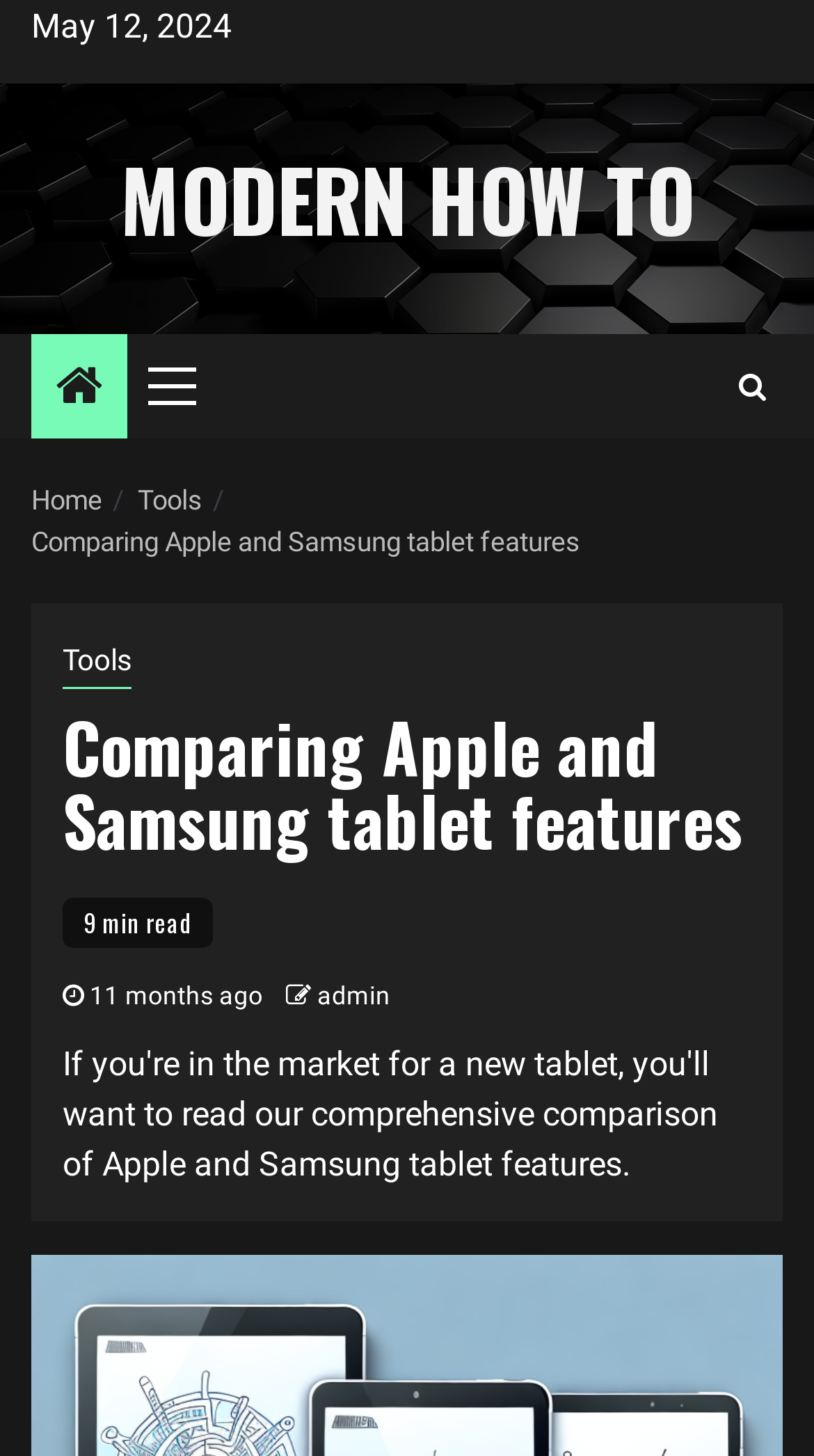Examine the image and give a thorough answer to the following question:
What is the category of the article?

The category of the article can be found in the breadcrumbs navigation, where it says 'Tools' in a link element.